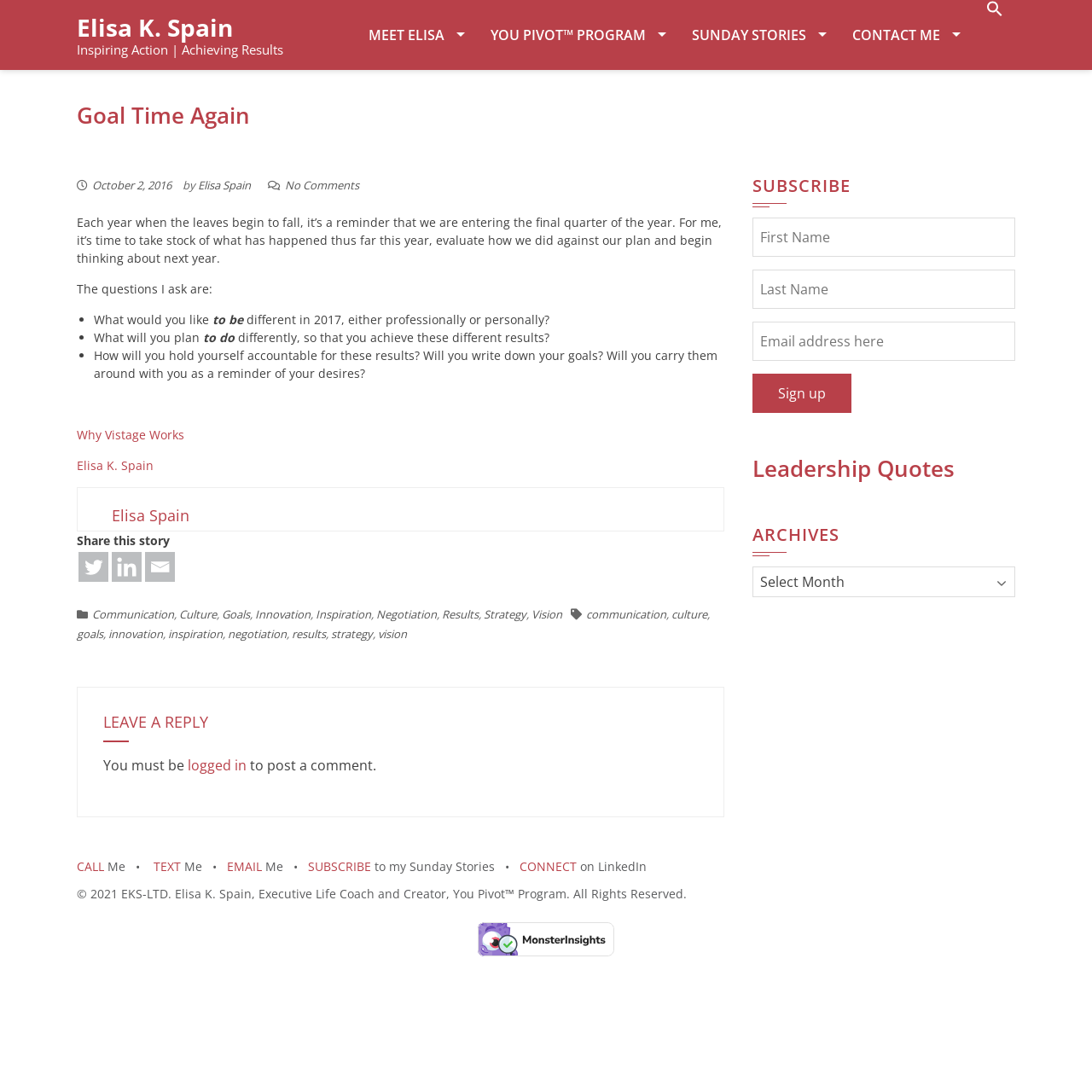Return the bounding box coordinates of the UI element that corresponds to this description: "aria-label="Email" title="Email"". The coordinates must be given as four float numbers in the range of 0 and 1, [left, top, right, bottom].

[0.133, 0.505, 0.16, 0.532]